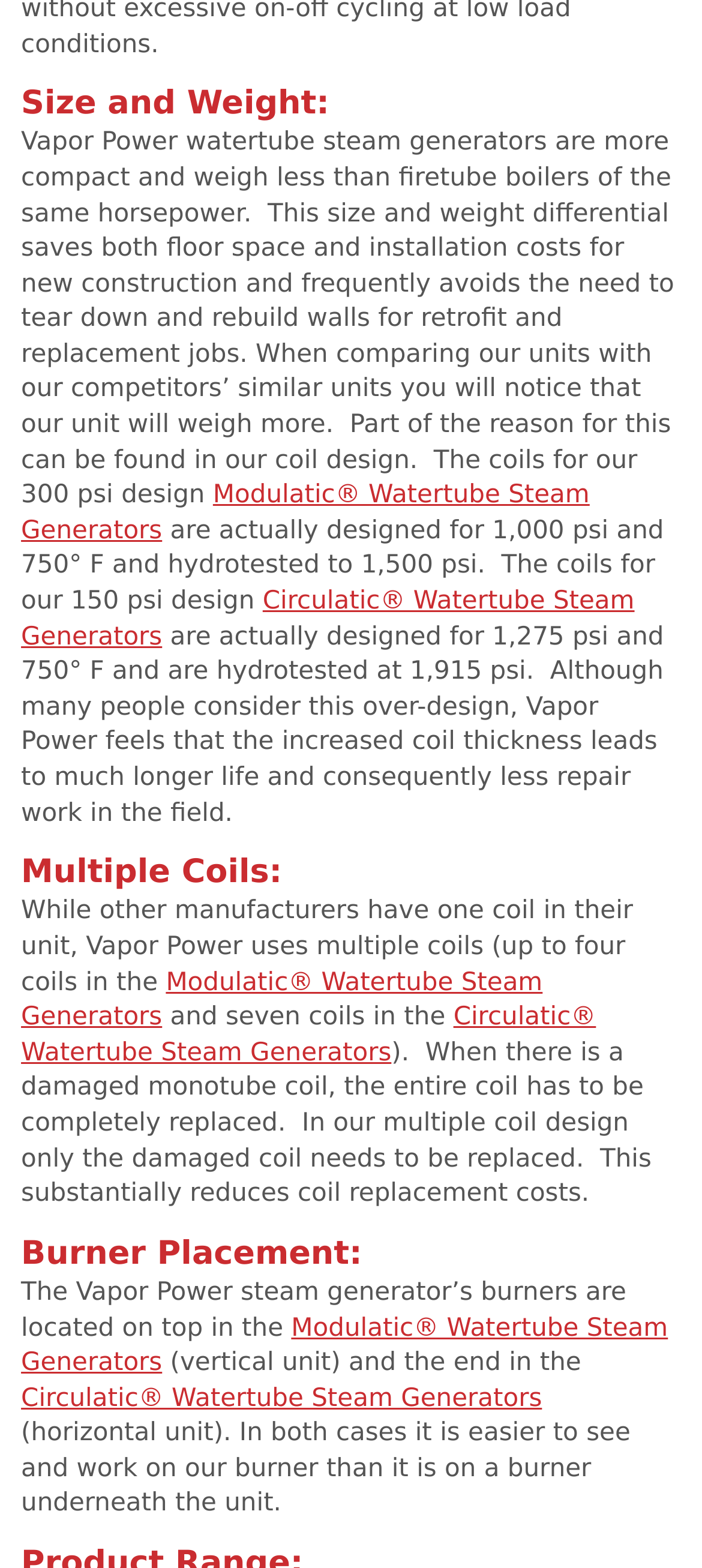Identify the bounding box coordinates of the HTML element based on this description: "Modulatic® Watertube Steam Generators".

[0.03, 0.307, 0.84, 0.348]